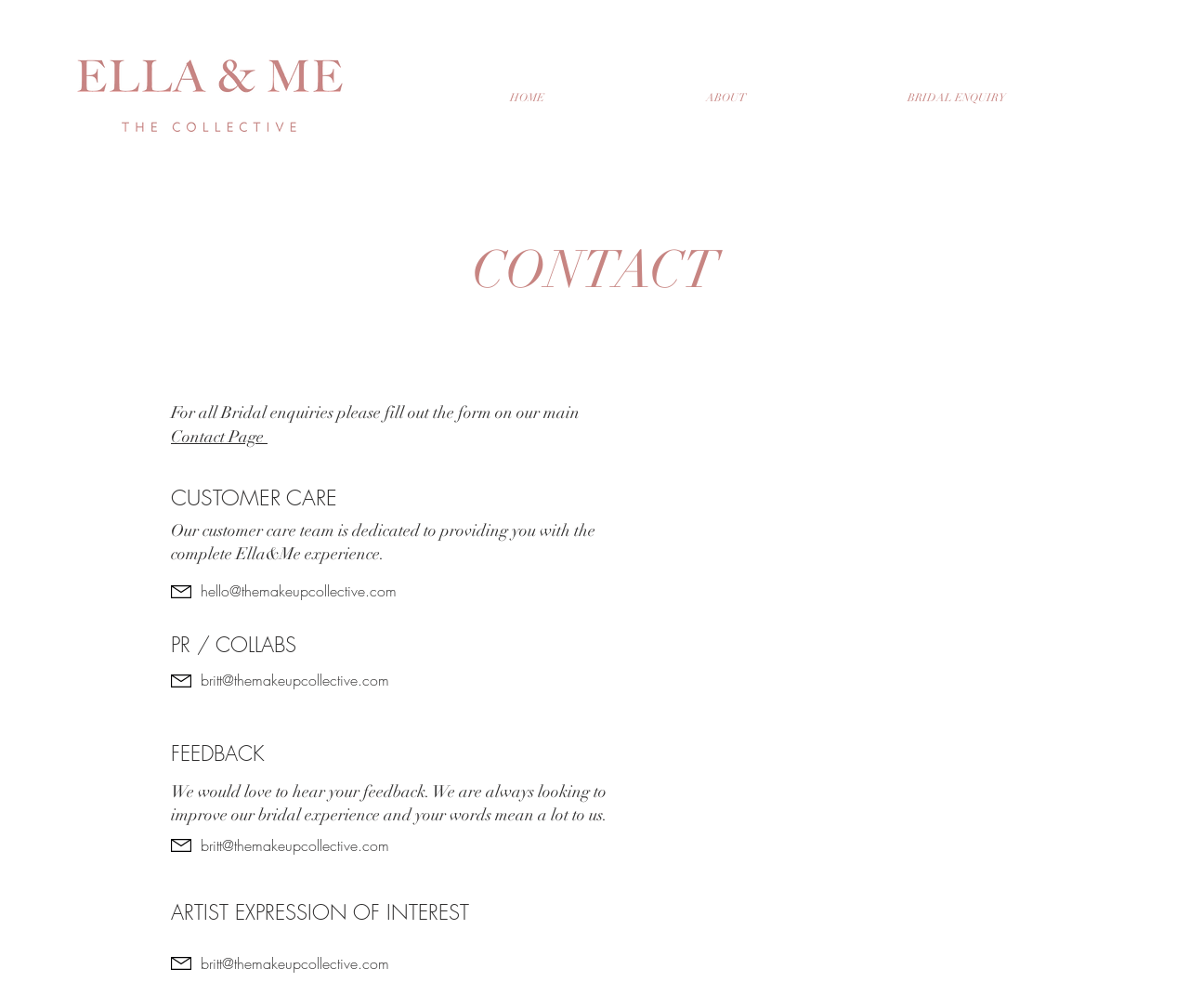Identify the bounding box for the UI element that is described as follows: "britt@themakeupcollective.com".

[0.169, 0.829, 0.327, 0.849]